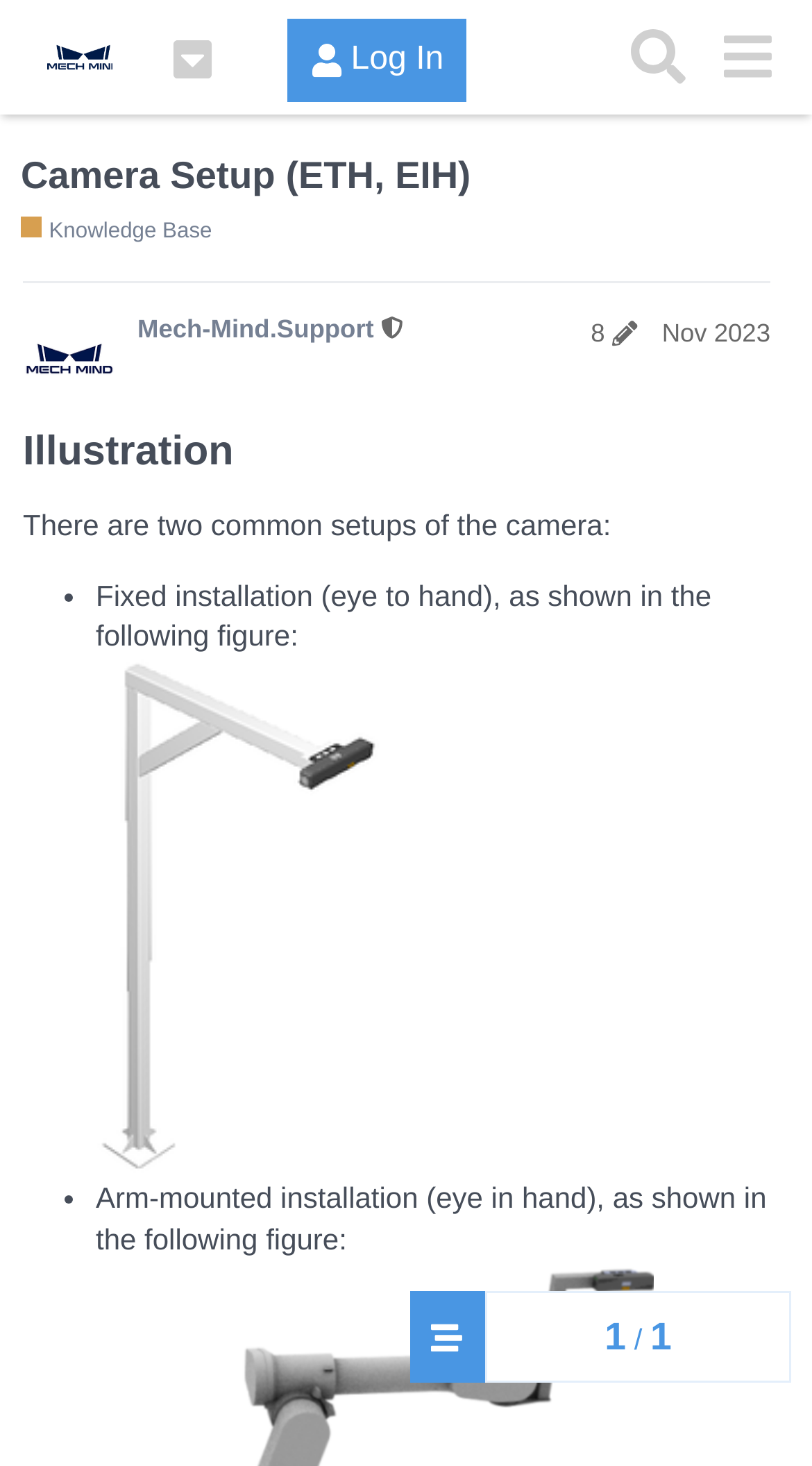Find the main header of the webpage and produce its text content.

Camera Setup (ETH, EIH)